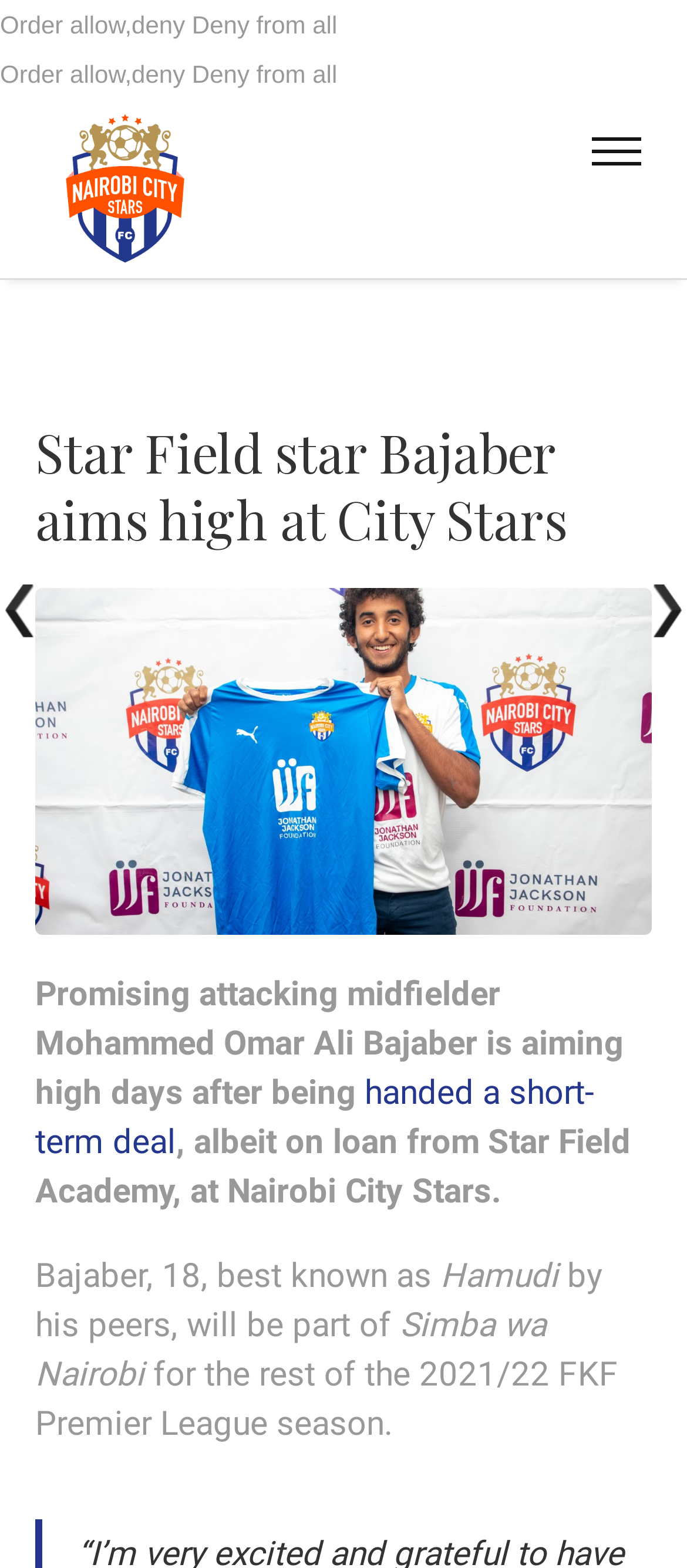Please identify the primary heading on the webpage and return its text.

Star Field star Bajaber aims high at City Stars